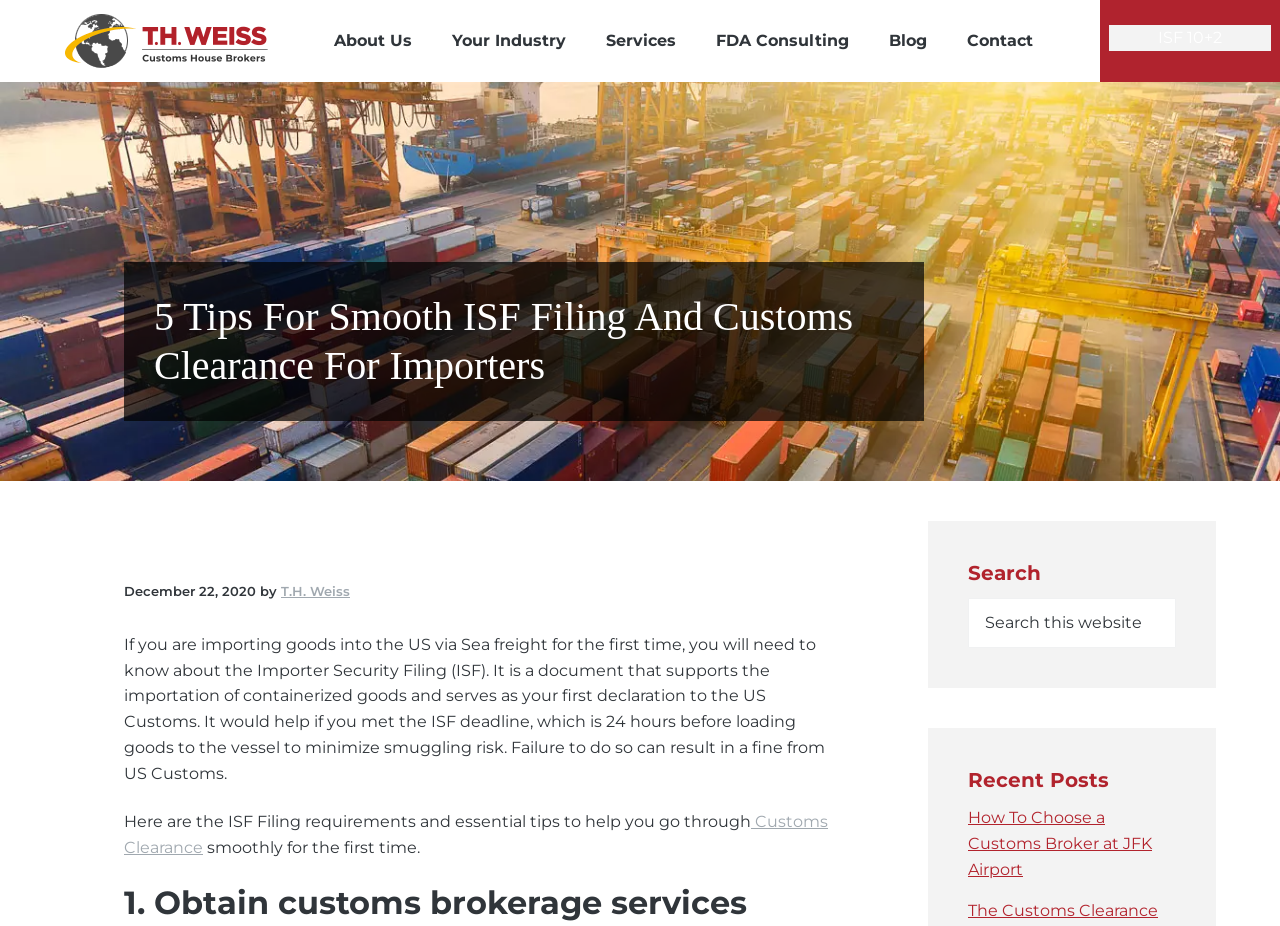Create a full and detailed caption for the entire webpage.

The webpage is about ISF Filing Requirements for importers, specifically providing guidance for those importing goods into the US for the first time. At the top, there are four "Skip to" links, allowing users to navigate to primary navigation, content, primary sidebar, or footer. 

On the top-left, there is a logo of "T.H. Weiss" with a link to the company's website. Below the logo, there is a navigation menu with links to "About Us", "Your Industry", "Services", "FDA Consulting", "Blog", and "Contact". 

The main content of the webpage is divided into two sections. On the left, there is a blog post titled "5 Tips For Smooth ISF Filing And Customs Clearance For Importers". The post is dated December 22, 2020, and written by T.H. Weiss. The article explains the importance of the Importer Security Filing (ISF) for importers, providing a brief overview of what ISF is and the consequences of not meeting the ISF deadline. It then lists the ISF filing requirements and offers essential tips for a smooth customs clearance process.

On the right, there is a sidebar with three sections. The top section is a search bar, allowing users to search the website. Below the search bar, there is a "Recent Posts" section, listing a recent blog post titled "How To Choose a Customs Broker at JFK Airport".